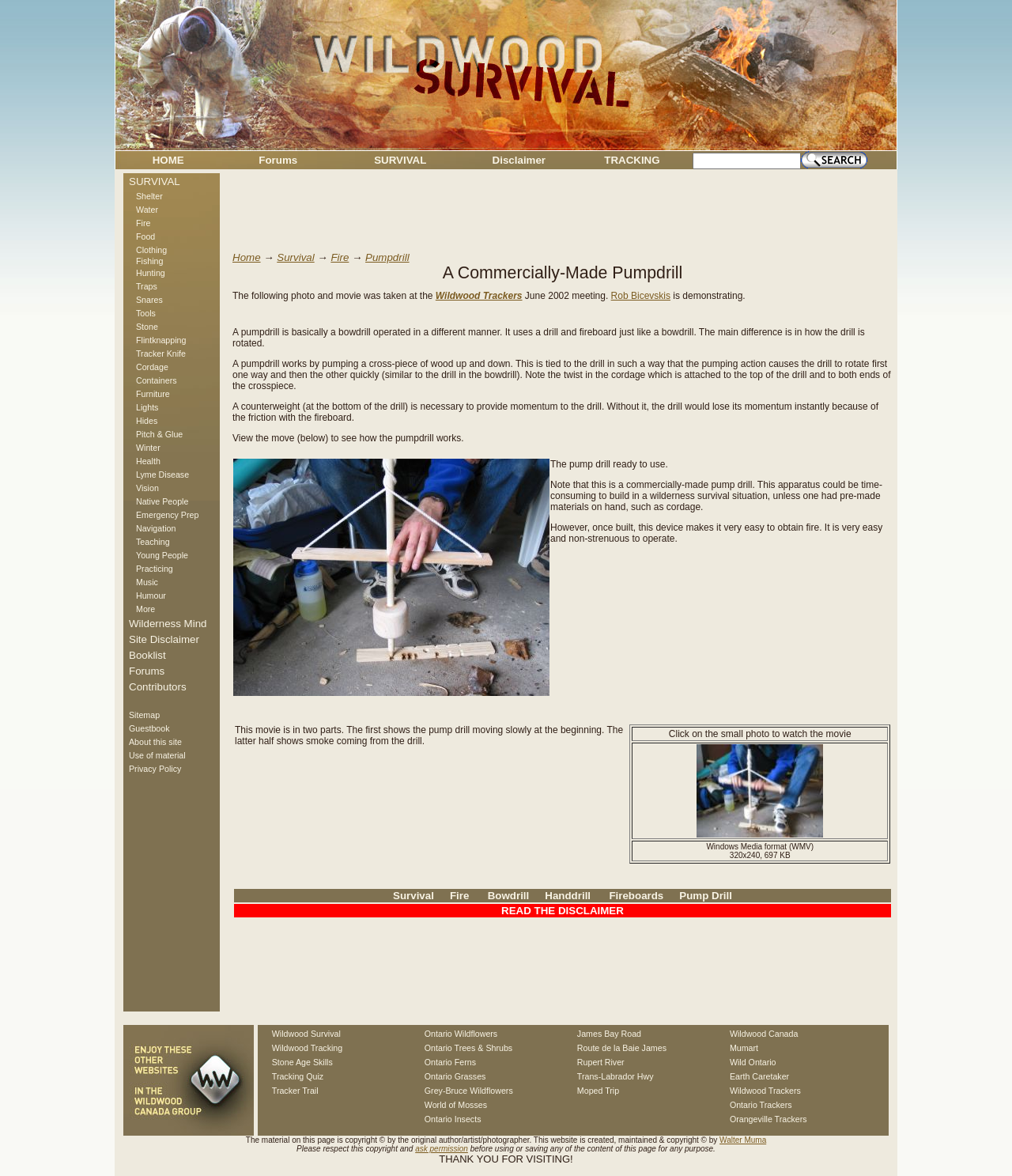Could you determine the bounding box coordinates of the clickable element to complete the instruction: "Search using the search icon"? Provide the coordinates as four float numbers between 0 and 1, i.e., [left, top, right, bottom].

None